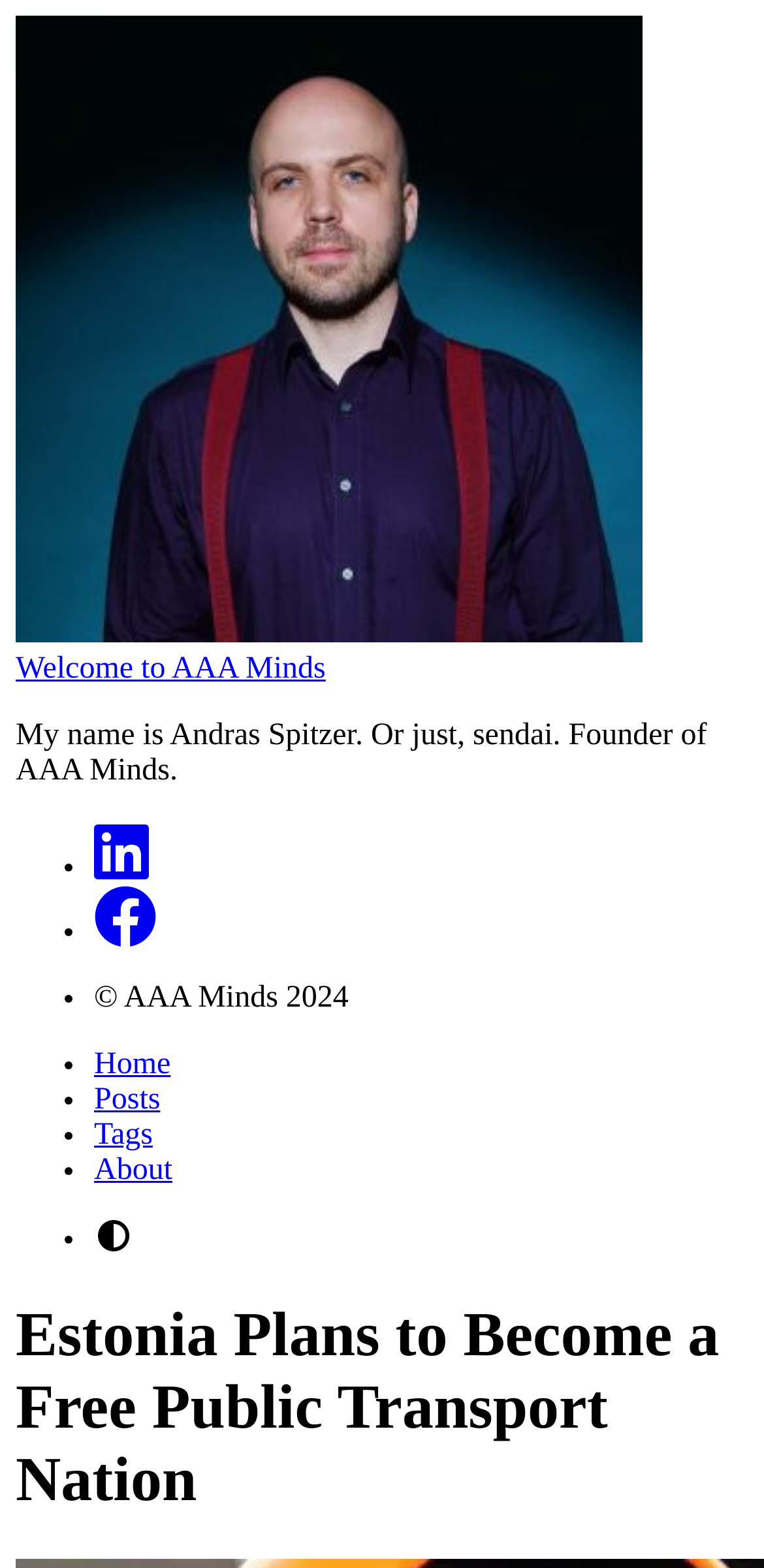What is the copyright year of AAA Minds?
Please give a well-detailed answer to the question.

The answer can be found in the StaticText element with the text '© AAA Minds 2024' which is located at the bottom of the webpage in the footer section.